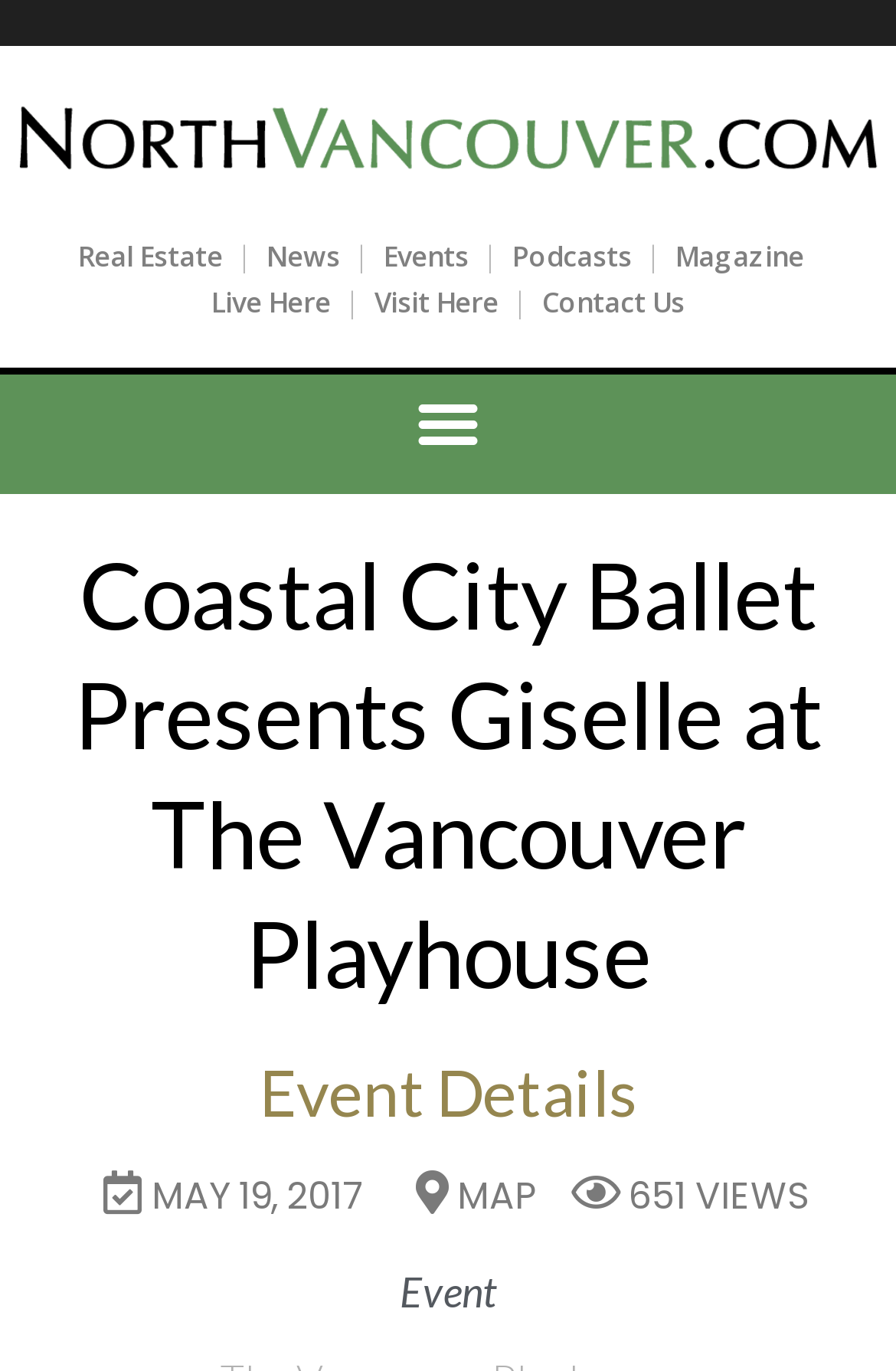Answer the question in one word or a short phrase:
What is the date of the event?

MAY 19, 2017